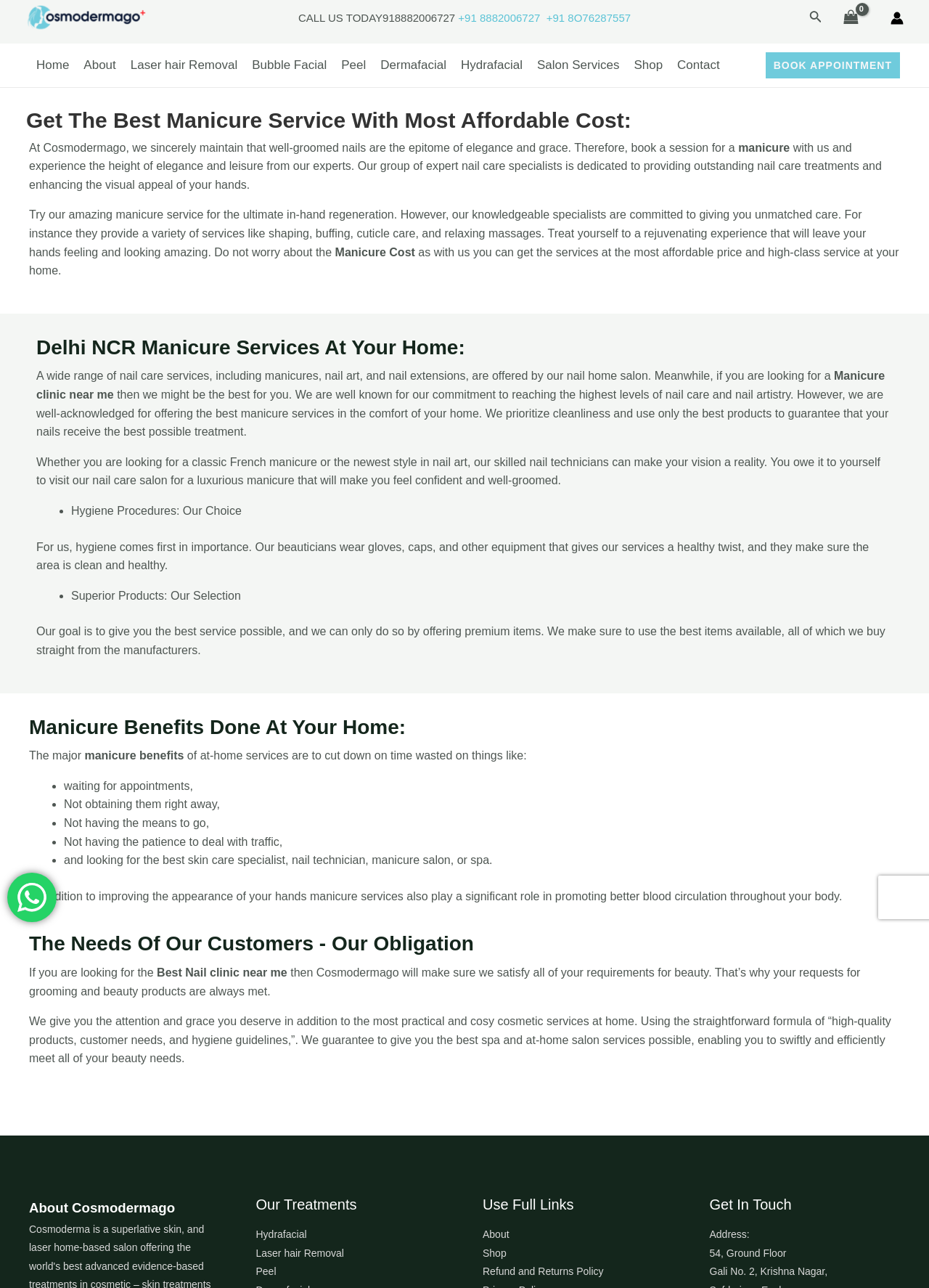Pinpoint the bounding box coordinates of the clickable area needed to execute the instruction: "View the 'Home' page". The coordinates should be specified as four float numbers between 0 and 1, i.e., [left, top, right, bottom].

[0.031, 0.034, 0.082, 0.067]